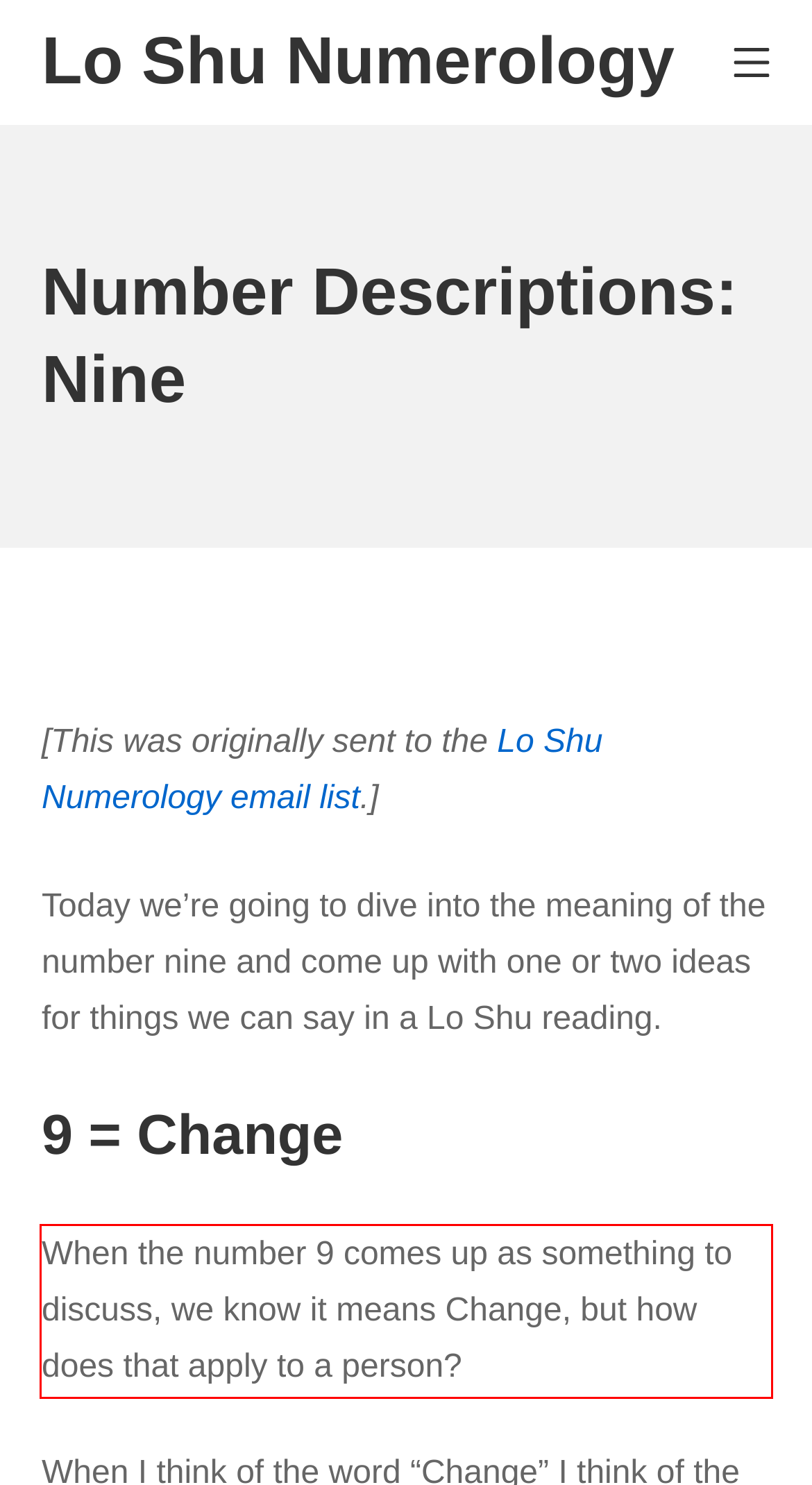Identify the text inside the red bounding box in the provided webpage screenshot and transcribe it.

When the number 9 comes up as something to discuss, we know it means Change, but how does that apply to a person?